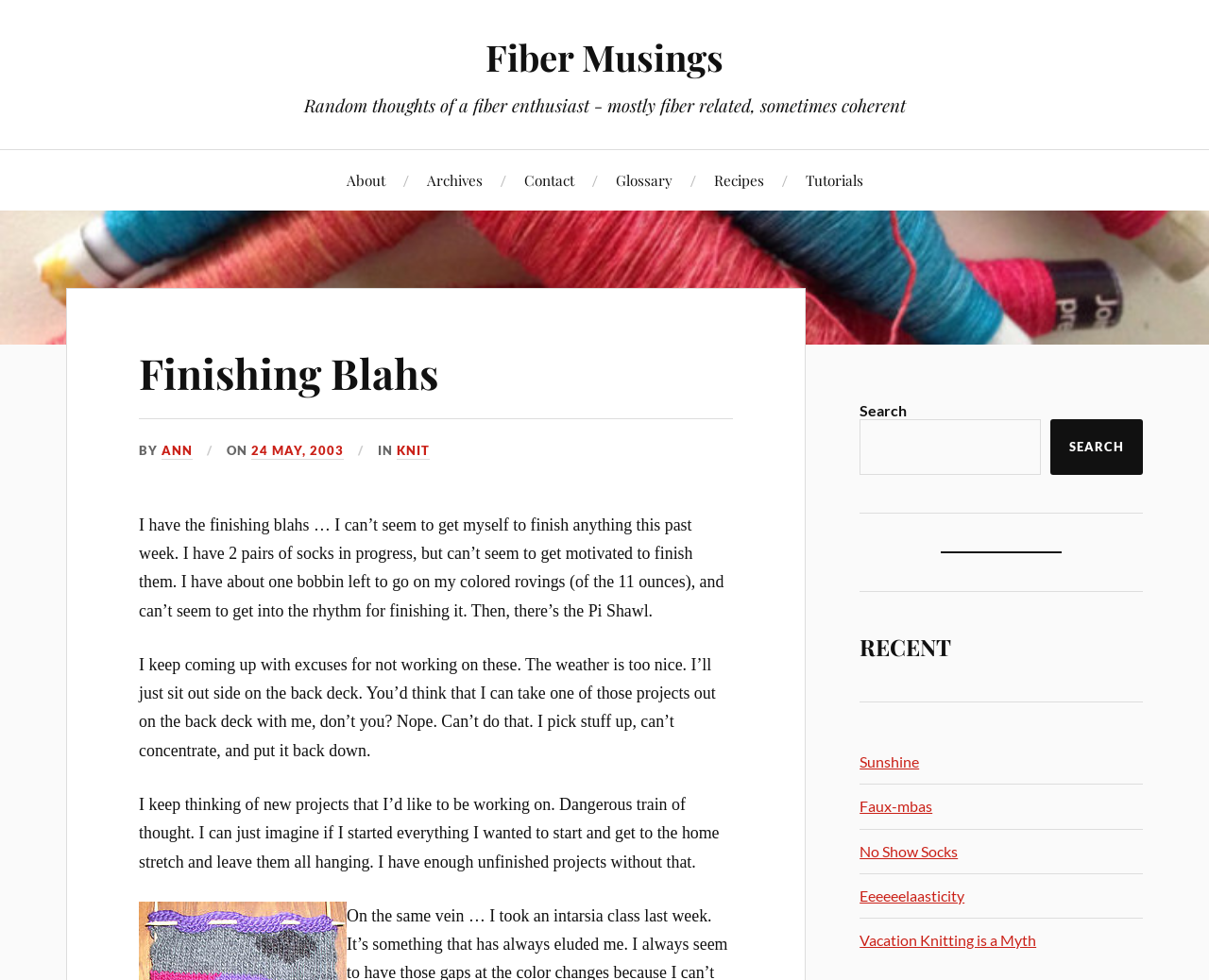Can you find the bounding box coordinates for the UI element given this description: "Notice Regarding COVID-19"? Provide the coordinates as four float numbers between 0 and 1: [left, top, right, bottom].

None